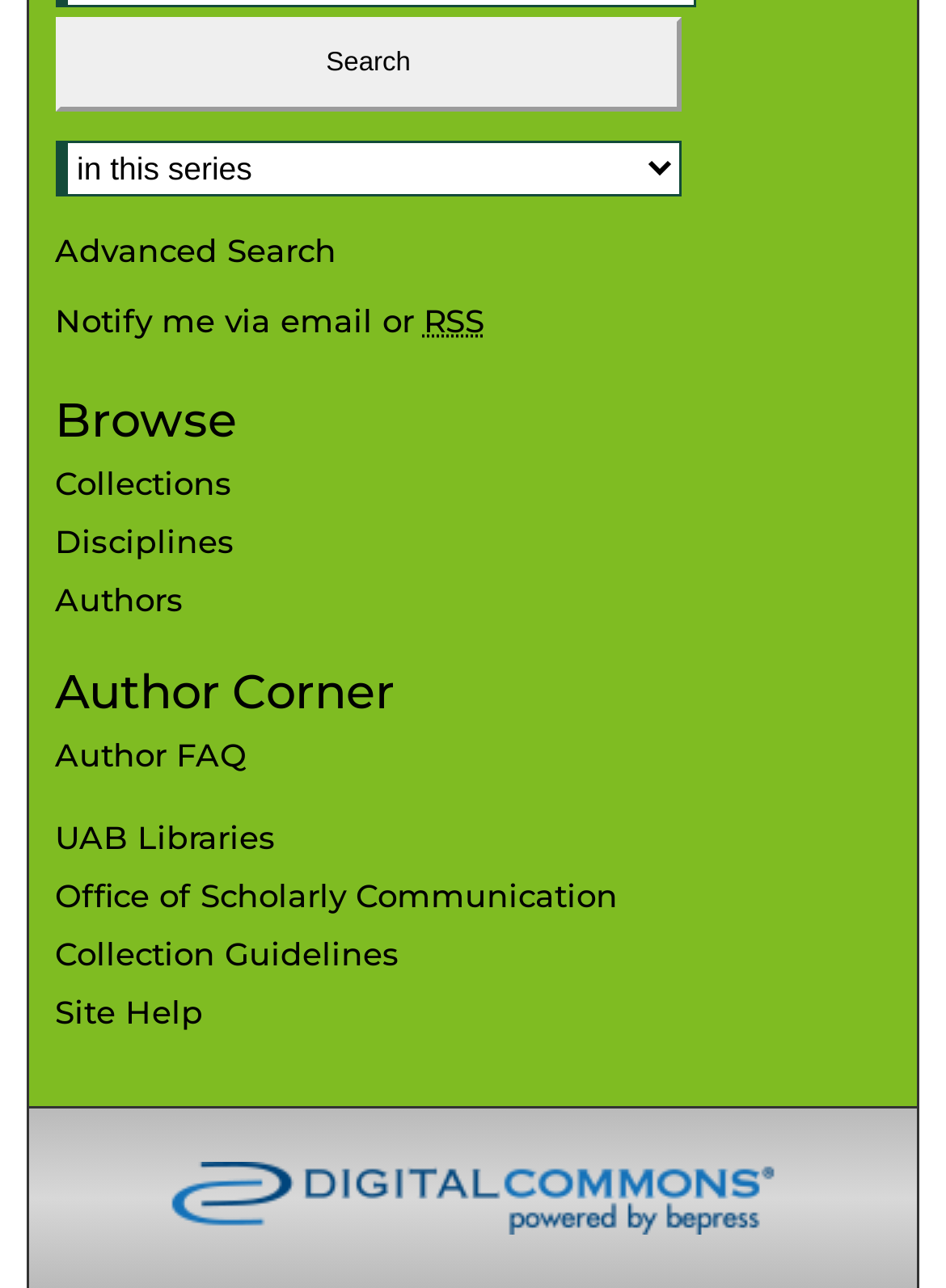Please identify the bounding box coordinates of the element that needs to be clicked to perform the following instruction: "Browse Collections".

[0.058, 0.36, 0.942, 0.39]